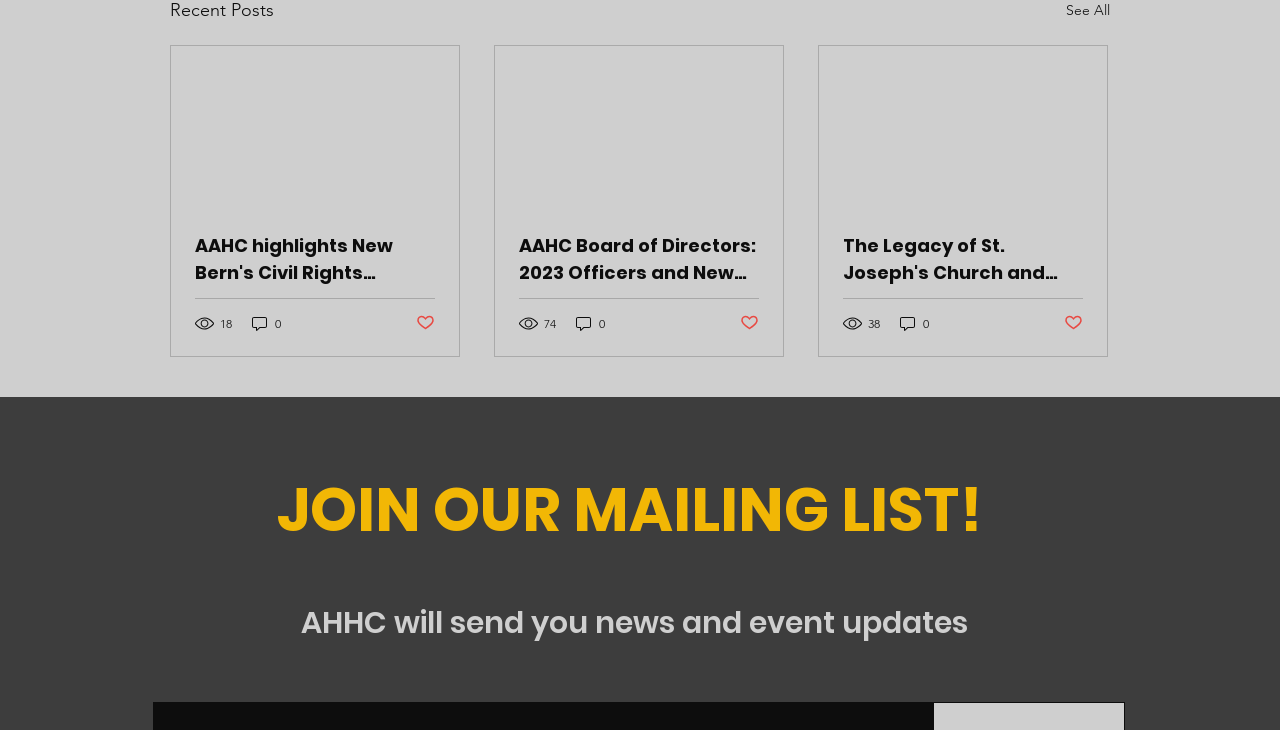How many comments does the first article have?
Using the image, answer in one word or phrase.

0 comments